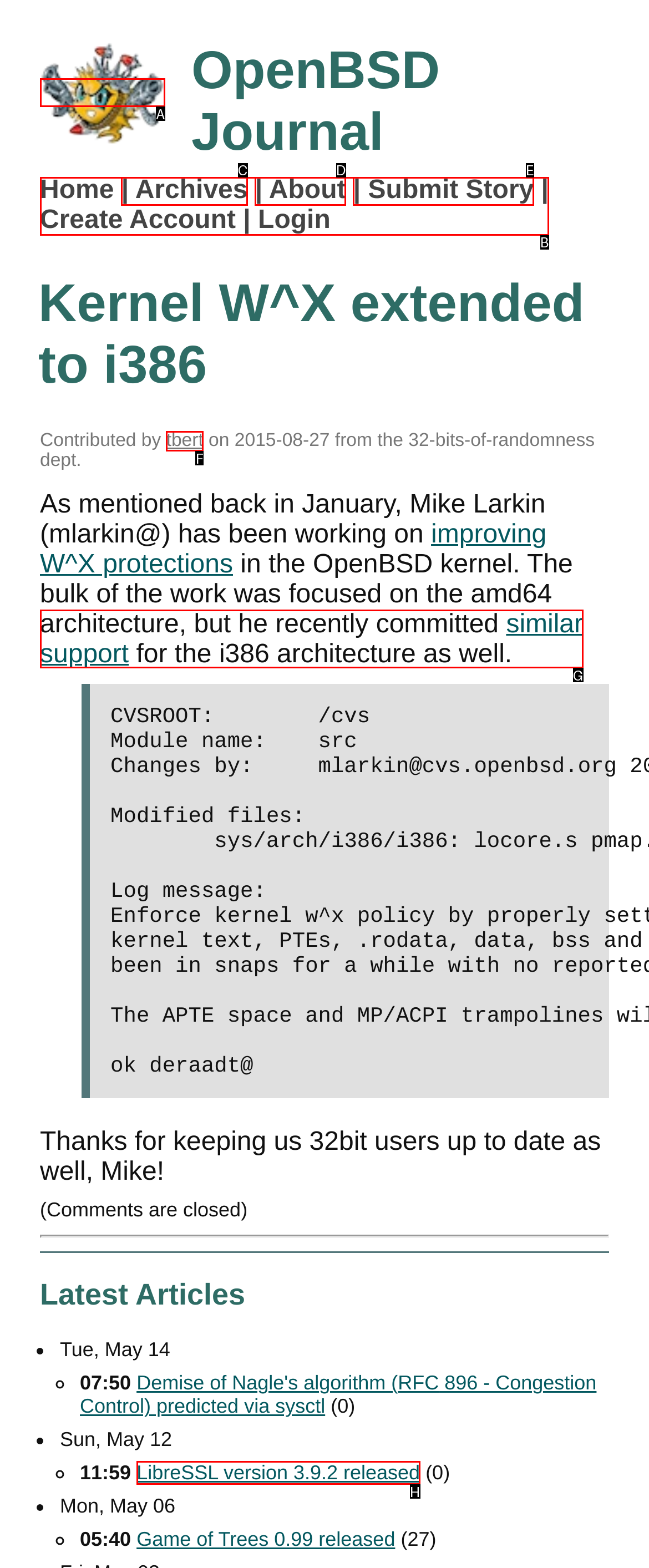Select the HTML element that fits the following description: alt="Front page"
Provide the letter of the matching option.

A